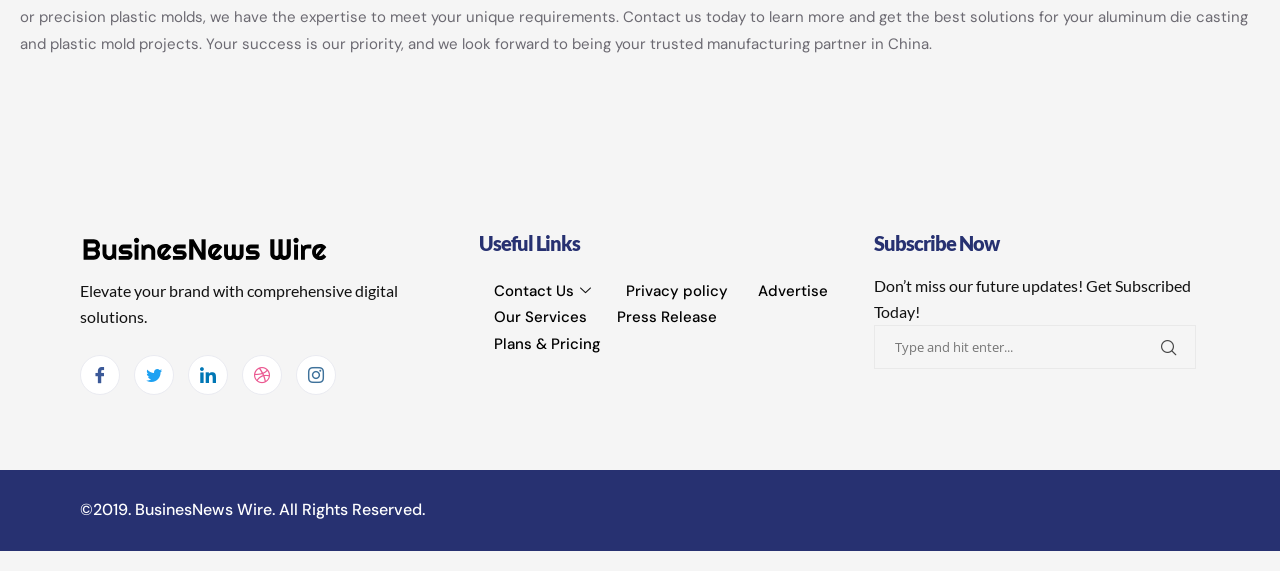Please answer the following question using a single word or phrase: 
What is the purpose of the search box?

Subscribe to updates